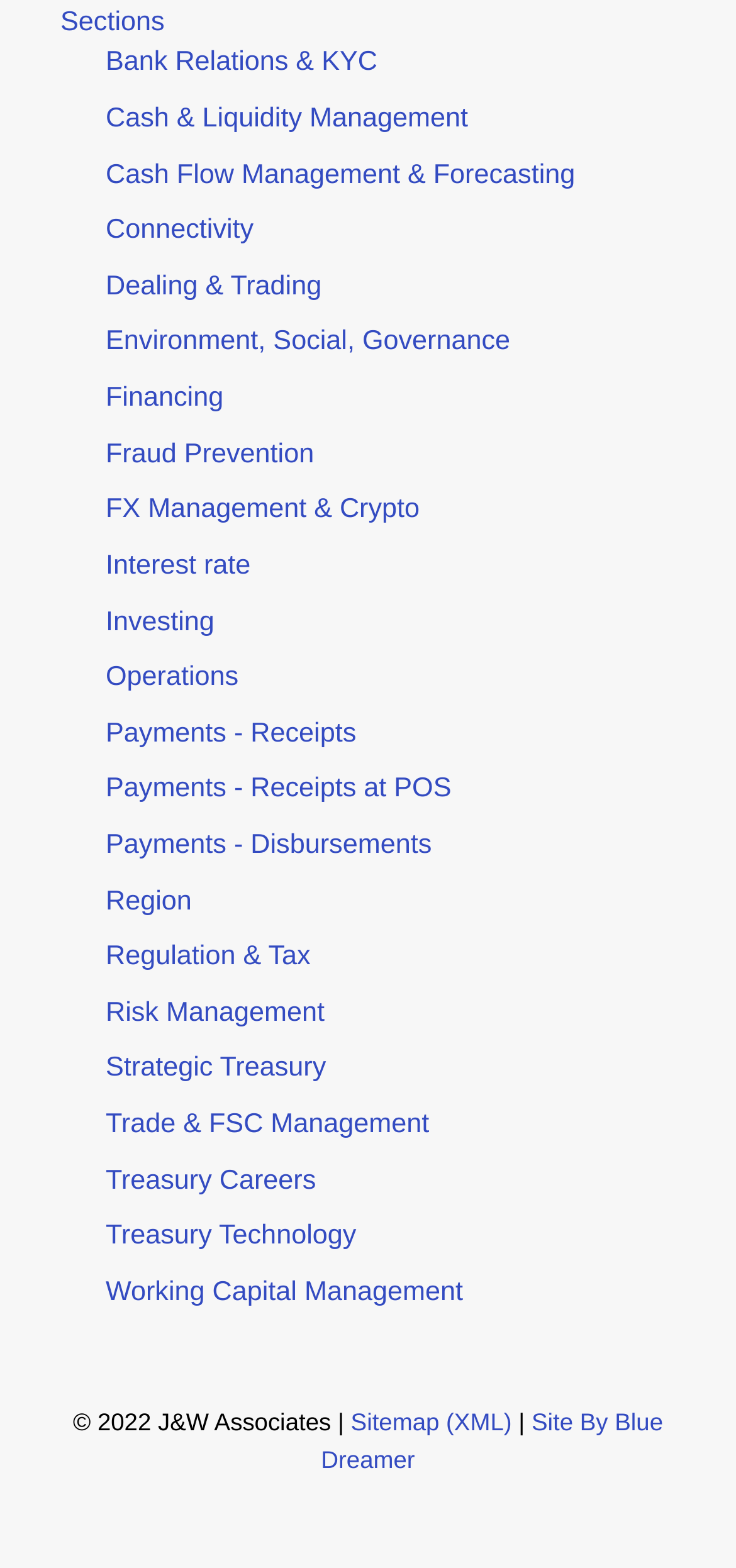Please identify the bounding box coordinates of the clickable area that will fulfill the following instruction: "View sections". The coordinates should be in the format of four float numbers between 0 and 1, i.e., [left, top, right, bottom].

[0.082, 0.005, 0.224, 0.024]